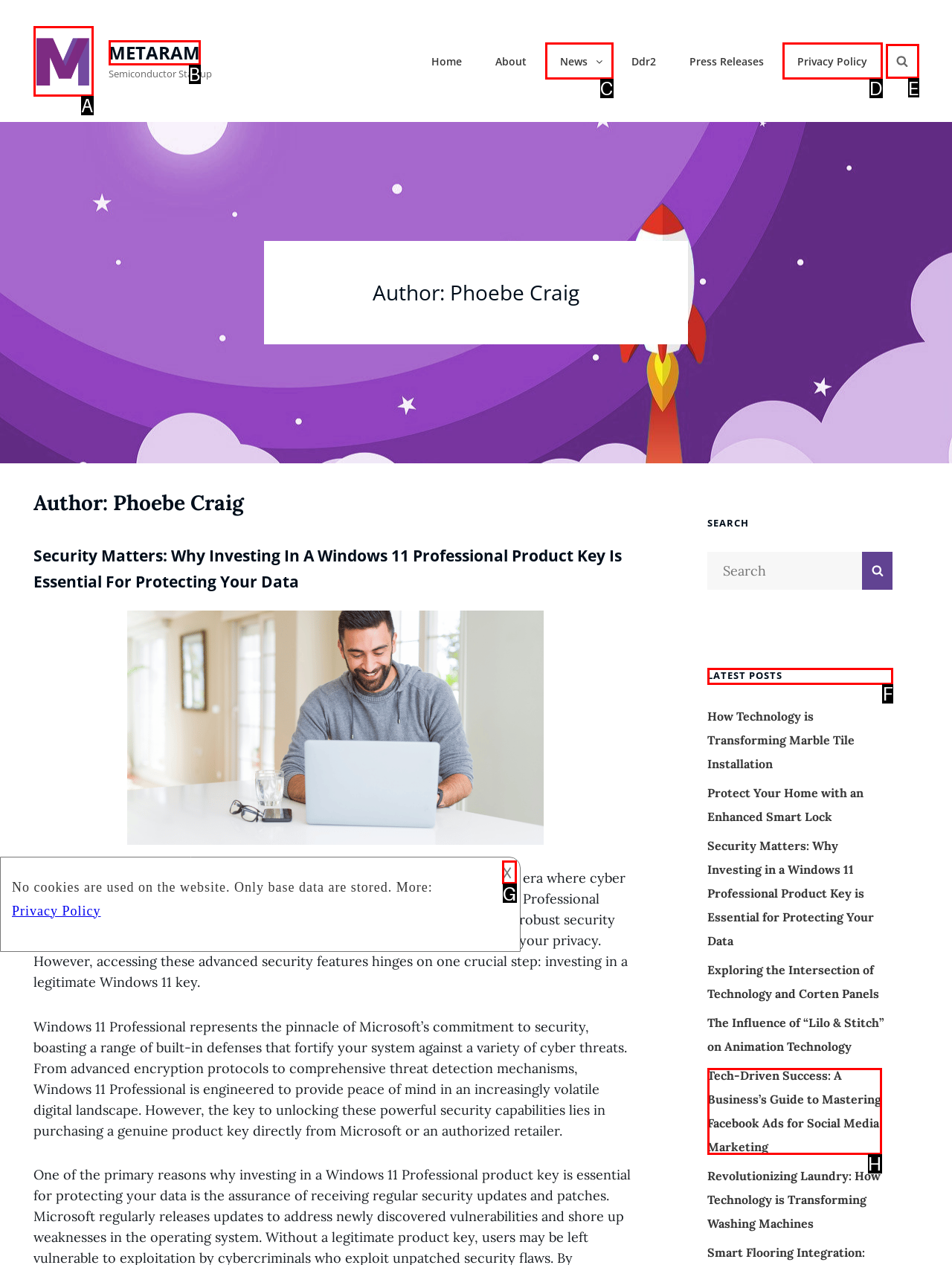Given the instruction: View the 'Latest Posts', which HTML element should you click on?
Answer with the letter that corresponds to the correct option from the choices available.

F